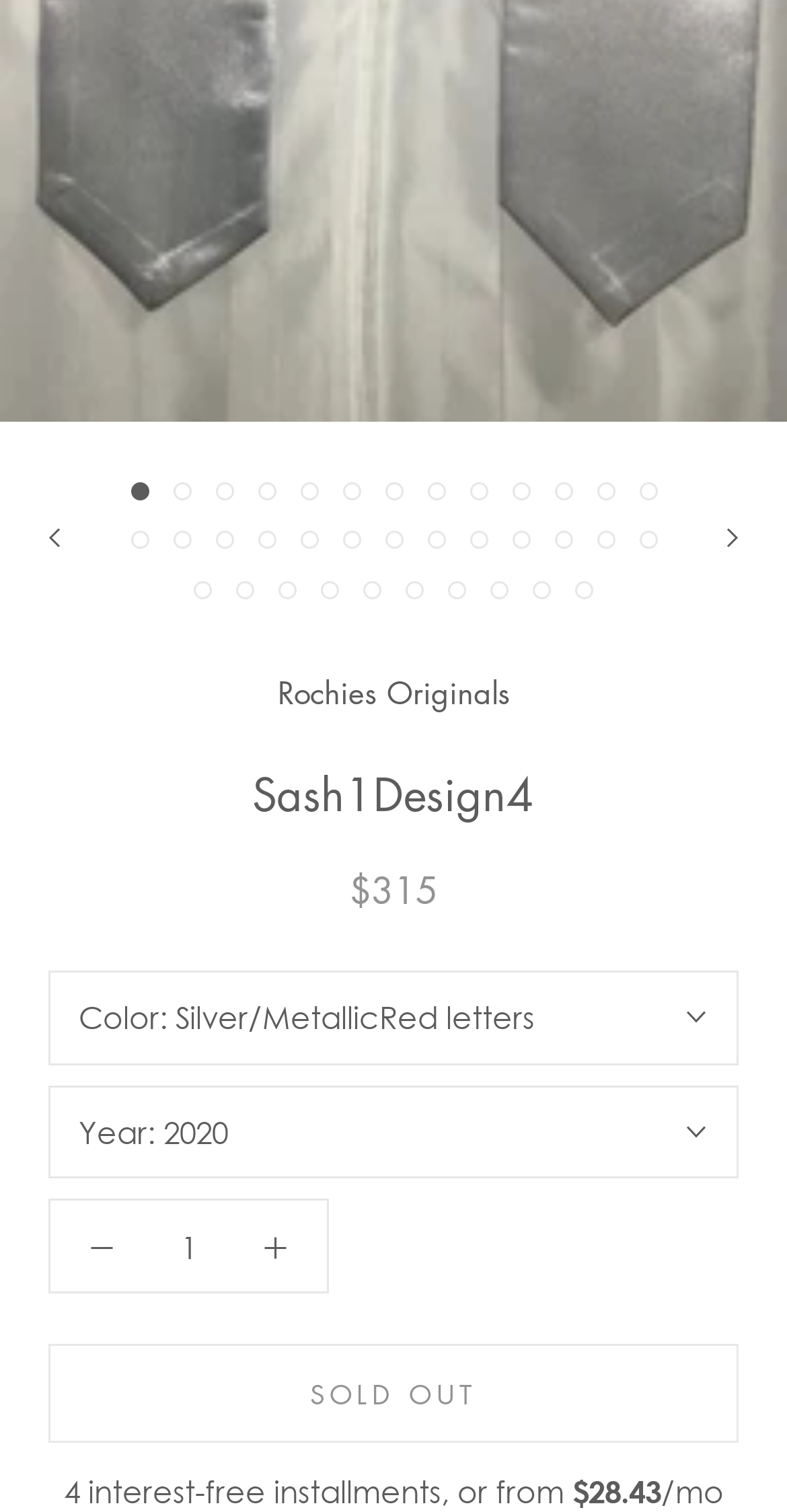How many 'Show image' buttons are there?
Give a one-word or short phrase answer based on the image.

36